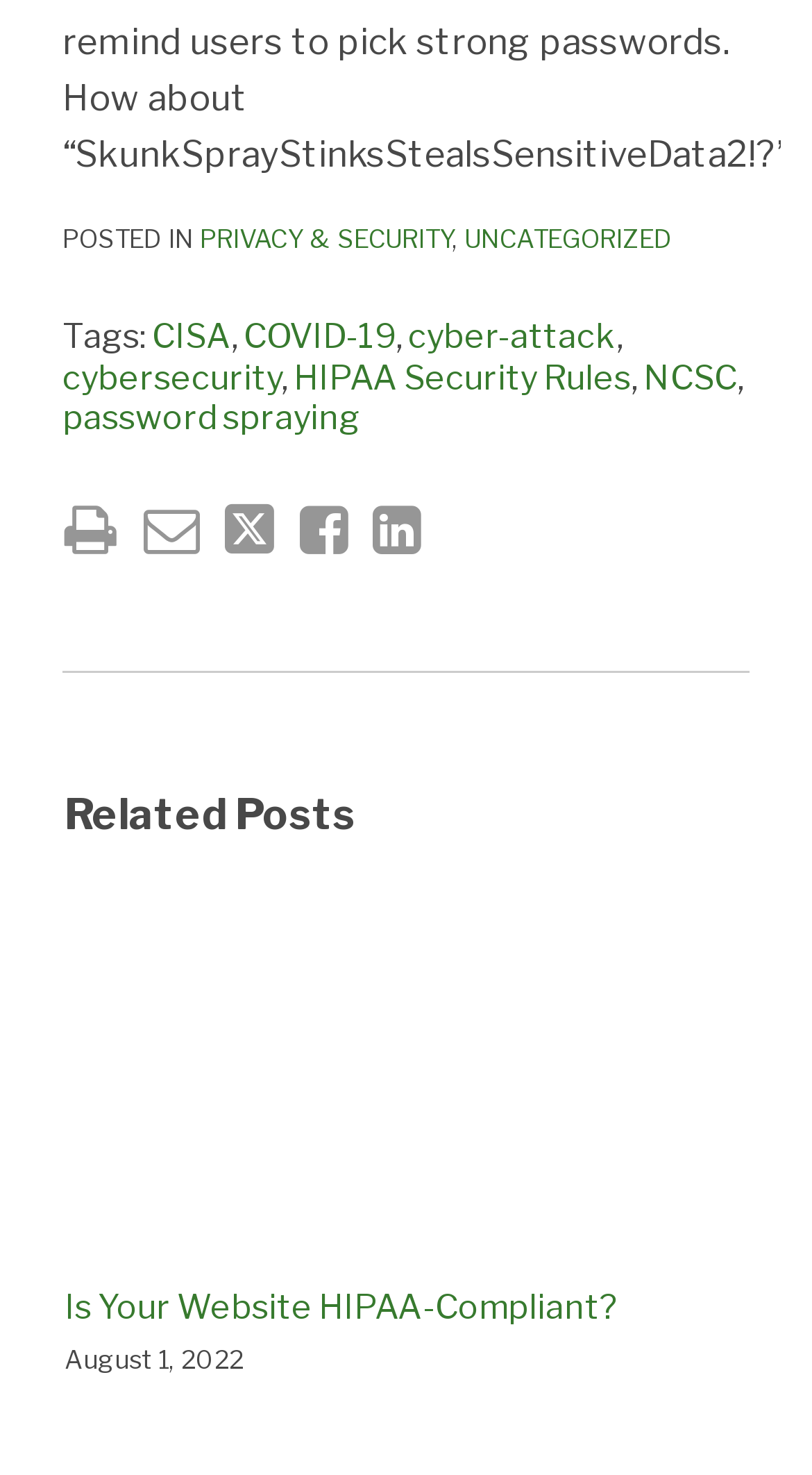What is the date of the latest related post?
Using the image as a reference, answer the question in detail.

I looked at the date mentioned below the related post link, and found the date 'August 1, 2022'.